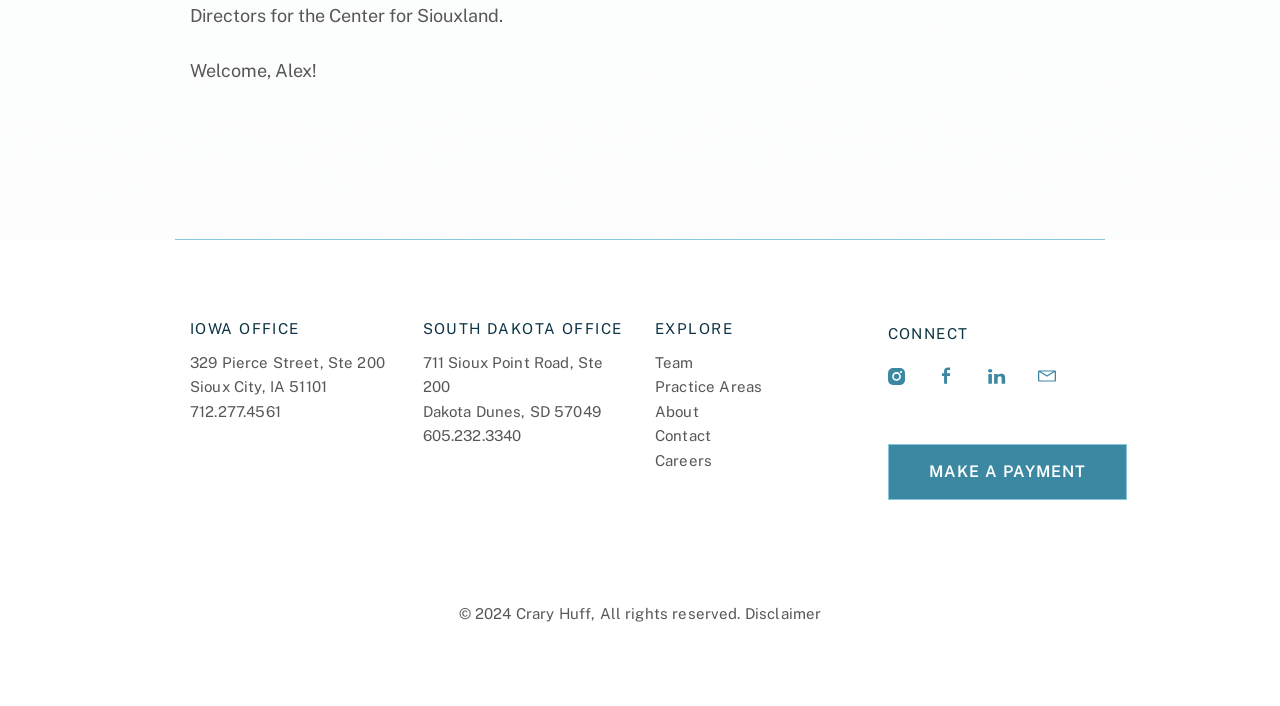Reply to the question below using a single word or brief phrase:
What is the copyright year of Crary Huff's website?

2024